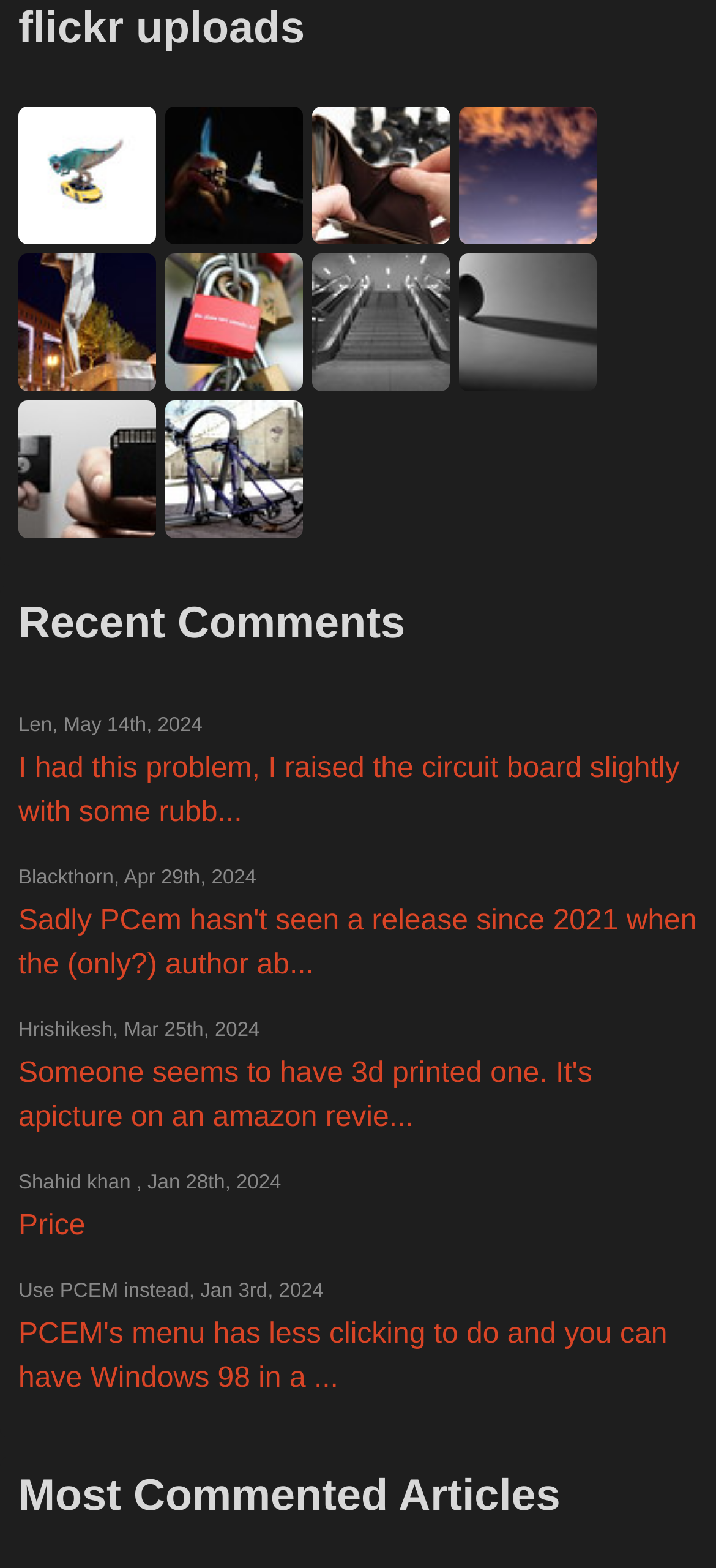Please mark the bounding box coordinates of the area that should be clicked to carry out the instruction: "view recent uploads".

[0.026, 0.068, 0.218, 0.155]